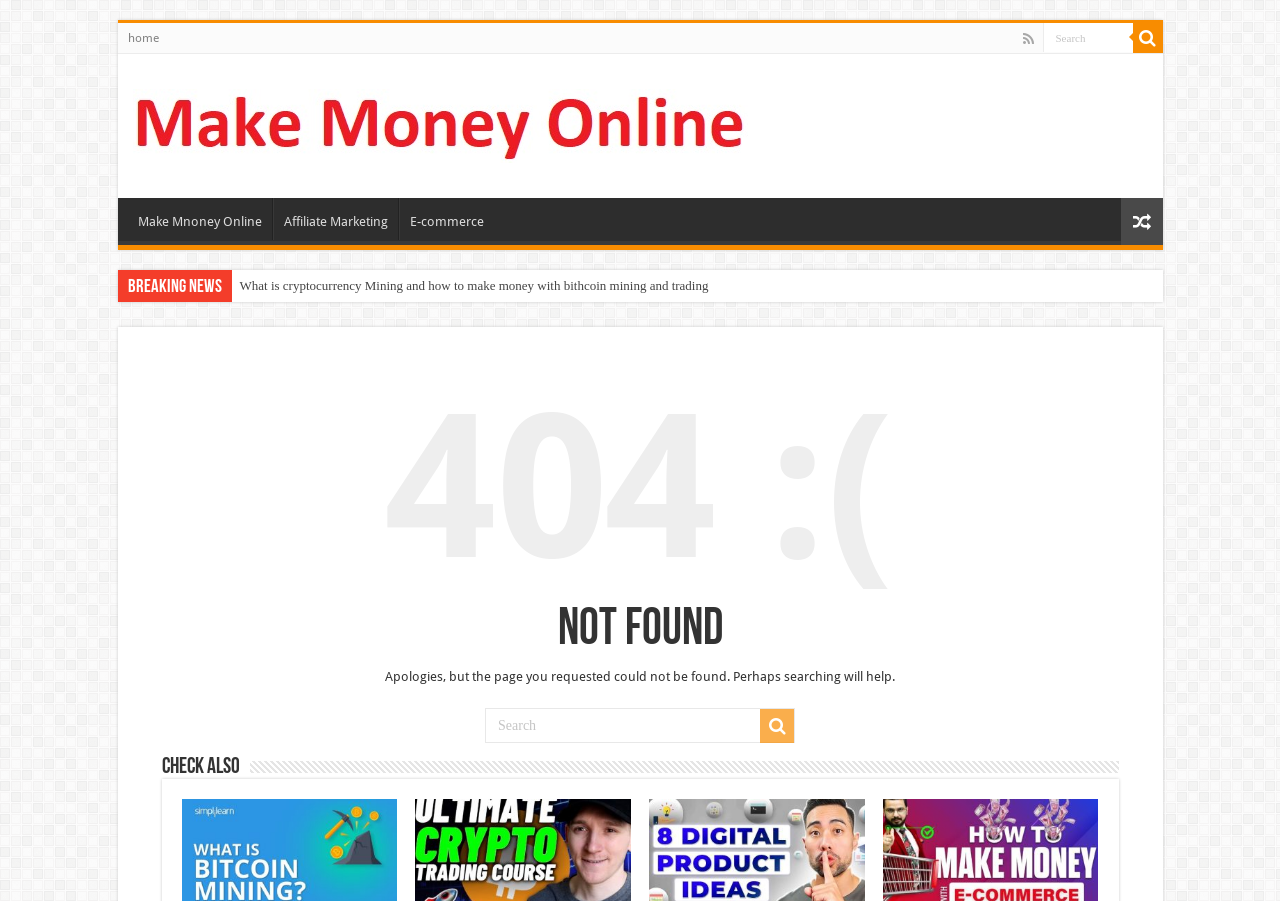Detail the various sections and features present on the webpage.

The webpage is titled "Page not found – Thai Lottery Hub". At the top left, there is a link to the "home" page. Next to it, on the right, is a button with a search icon. A search textbox is located to the left of the button. 

Below the search bar, the main heading "Thai Lottery Hub" is displayed, which contains a link to the same webpage and an image with the same name. 

On the top right, there is a link with a bell icon. Below it, there are three links: "Make Money Online", "Affiliate Marketing", and "E-commerce", arranged horizontally. 

To the right of these links, there is another link with a star icon. Below it, a "Breaking News" section is displayed. Underneath, there is a link to an article about cryptocurrency mining and trading.

In the center of the page, a large heading "404 :(" is displayed, indicating that the page was not found. Below it, a subheading "Not Found" is shown. 

A paragraph of text apologizes for the page not being found and suggests searching for the content. Below this text, there is a search bar with a button and a textbox. The search bar is accompanied by a "Search" label.

At the bottom of the page, a heading "Check Also" is displayed.